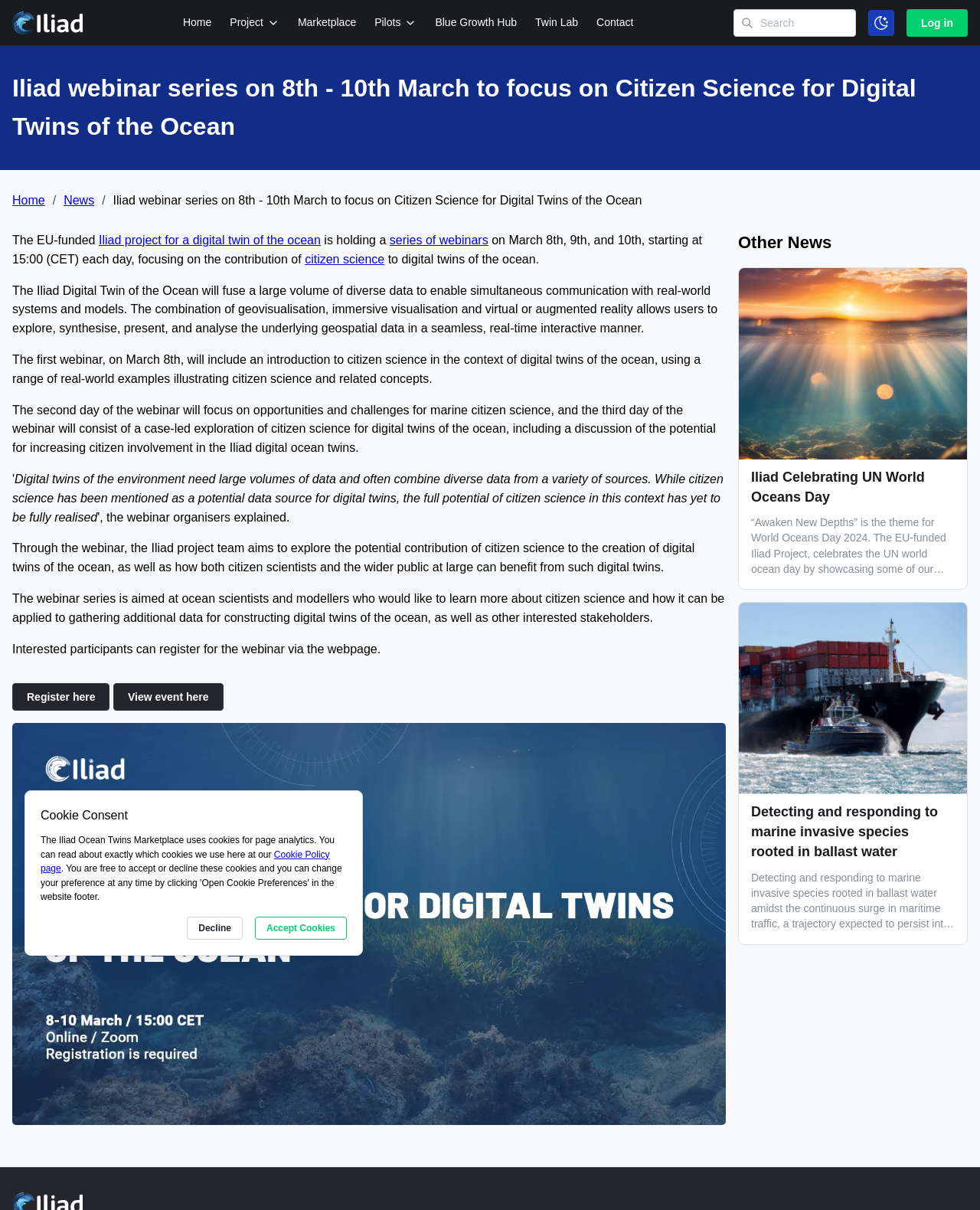Using the element description: "Register here", determine the bounding box coordinates. The coordinates should be in the format [left, top, right, bottom], with values between 0 and 1.

[0.012, 0.571, 0.112, 0.581]